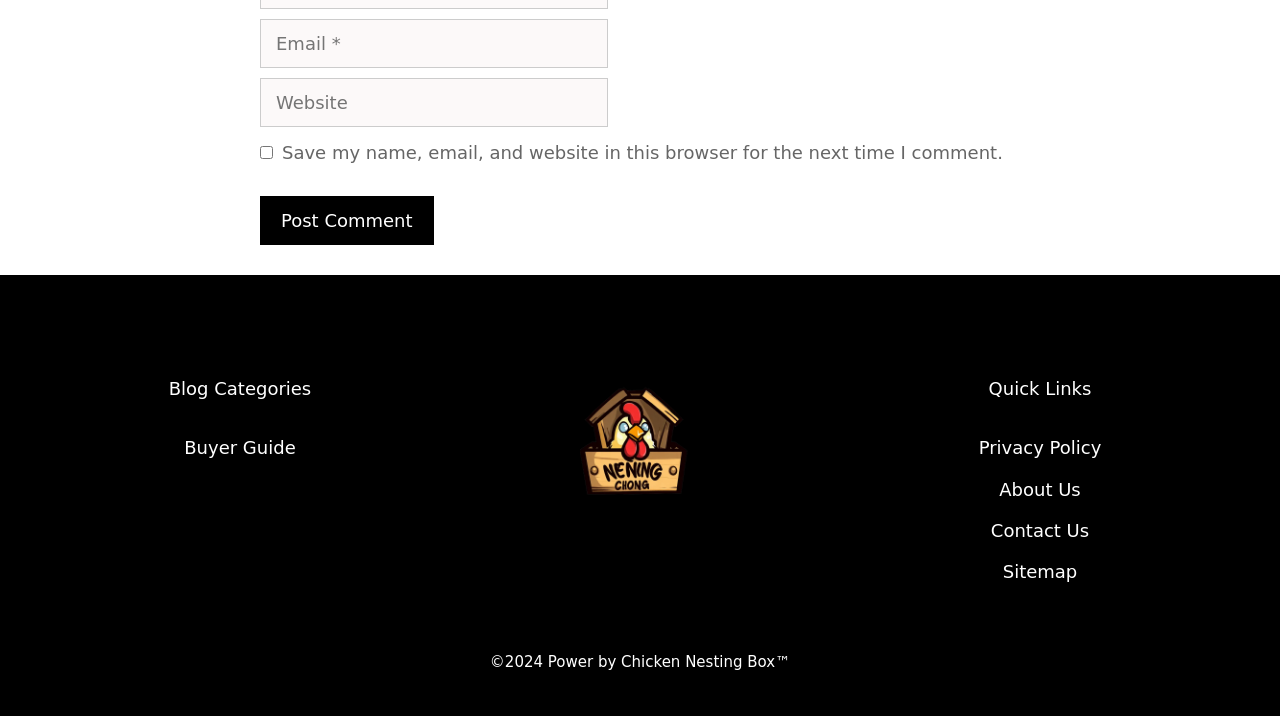Provide a short answer using a single word or phrase for the following question: 
What is the topic of the image?

Chicken nesting boxes